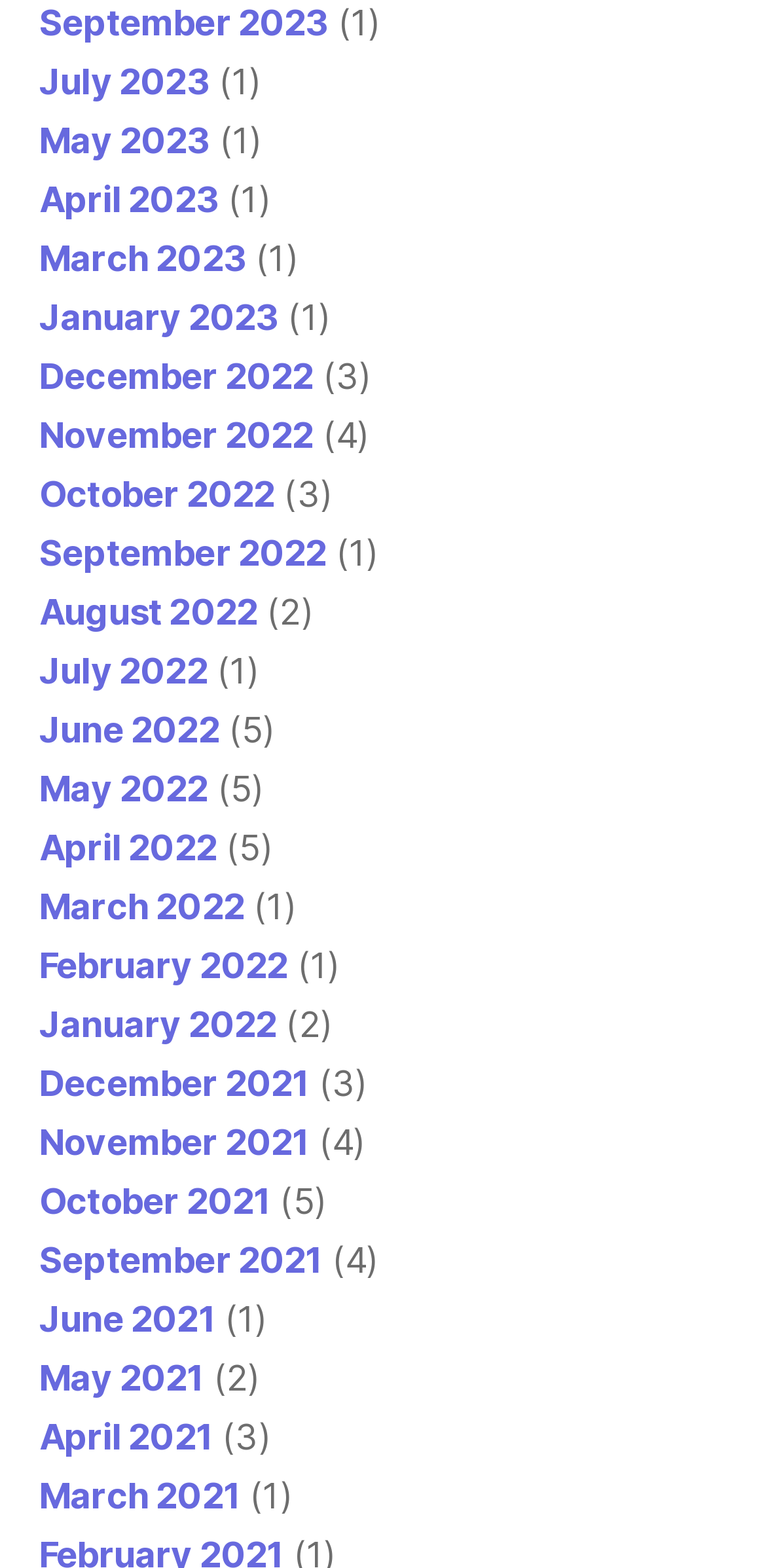Can you find the bounding box coordinates for the UI element given this description: "April 2023"? Provide the coordinates as four float numbers between 0 and 1: [left, top, right, bottom].

[0.051, 0.114, 0.285, 0.14]